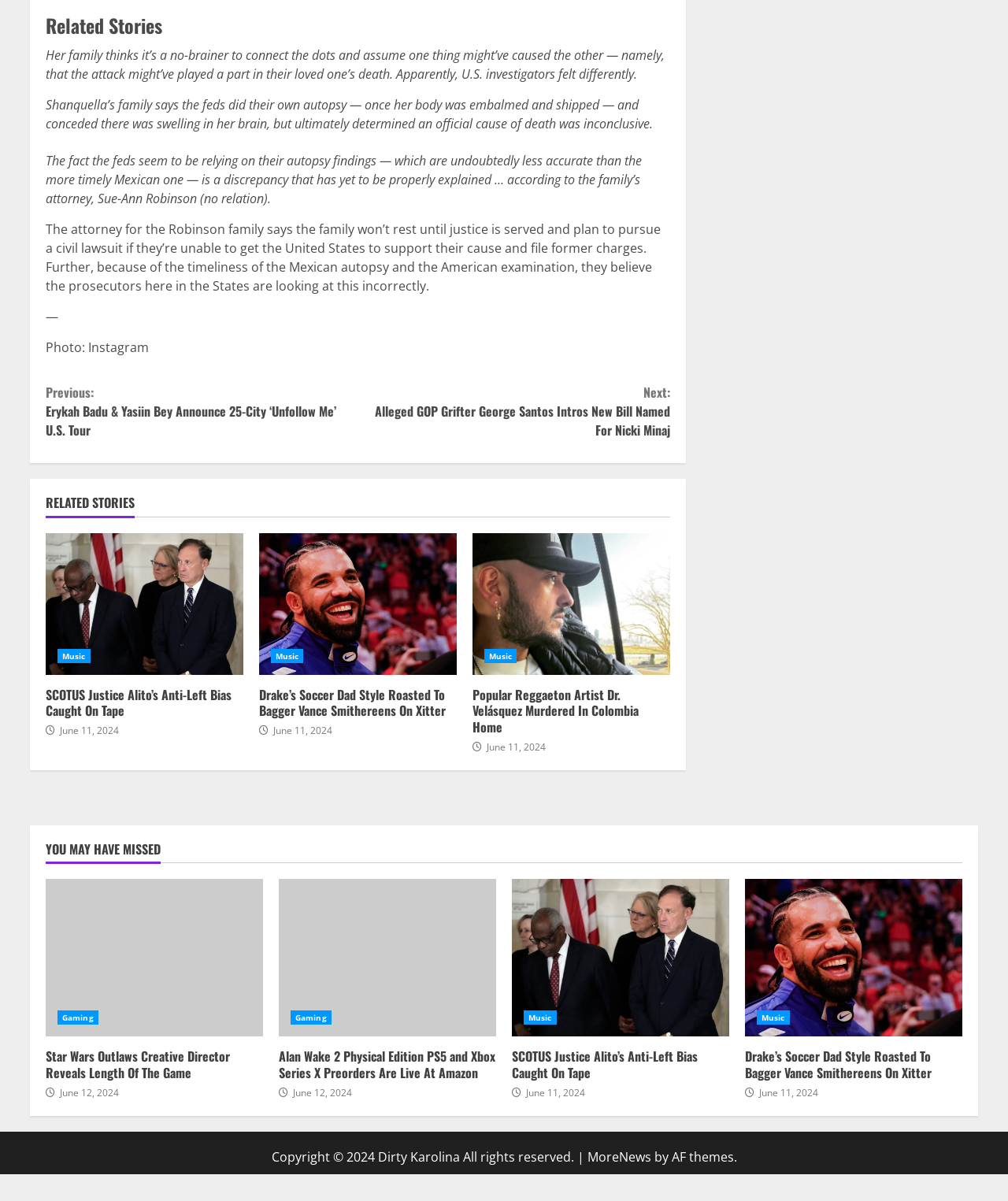How many minutes does it take to read the article about Drake's soccer dad style?
Please provide a comprehensive answer based on the information in the image.

The article about Drake's soccer dad style has a '2 min read' label, indicating that it takes 2 minutes to read the article.